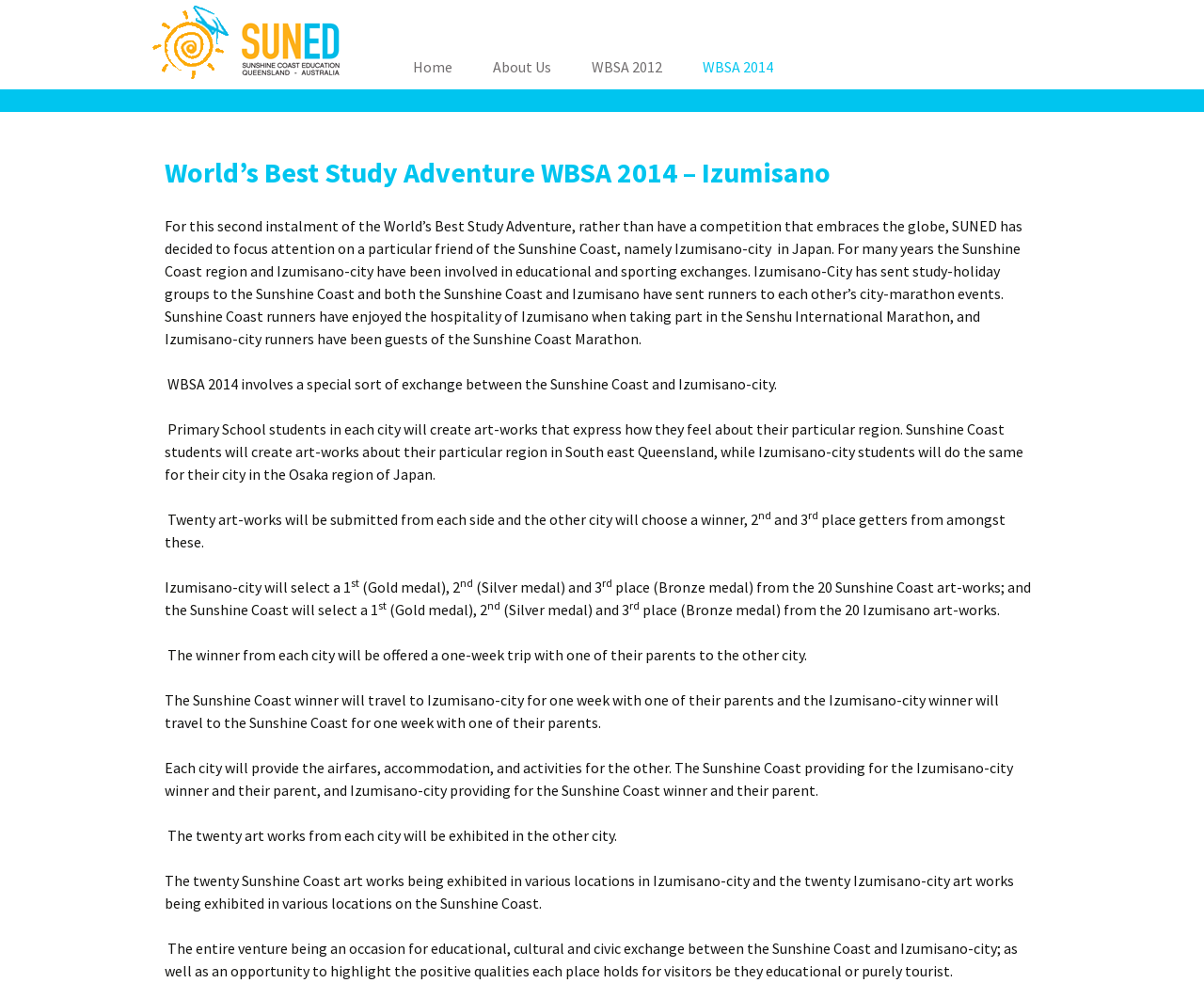Give a full account of the webpage's elements and their arrangement.

The webpage is about the World's Best Study Adventure (WBSA) 2014, a program focused on educational and cultural exchange between the Sunshine Coast and Izumisano-city in Japan. 

At the top of the page, there is an image, followed by a "Skip to content" link and a navigation menu with links to "Home", "About Us", "WBSA 2012", and "WBSA 2014". 

Below the navigation menu, there is a heading that reads "World's Best Study Adventure WBSA 2014 – Izumisano". 

The main content of the page is divided into several paragraphs that describe the program. The text explains that the program involves an exchange between primary school students in the Sunshine Coast and Izumisano-city, where they will create artworks about their respective regions. Twenty artworks from each city will be submitted, and the other city will choose a winner, with the top three artworks receiving medals. The winners will be offered a one-week trip to the other city with one of their parents. 

The page also mentions that the twenty artworks from each city will be exhibited in the other city, with the Sunshine Coast artworks being exhibited in various locations in Izumisano-city and the Izumisano-city artworks being exhibited in various locations on the Sunshine Coast. The program aims to promote educational, cultural, and civic exchange between the two cities, as well as highlight their positive qualities for visitors.